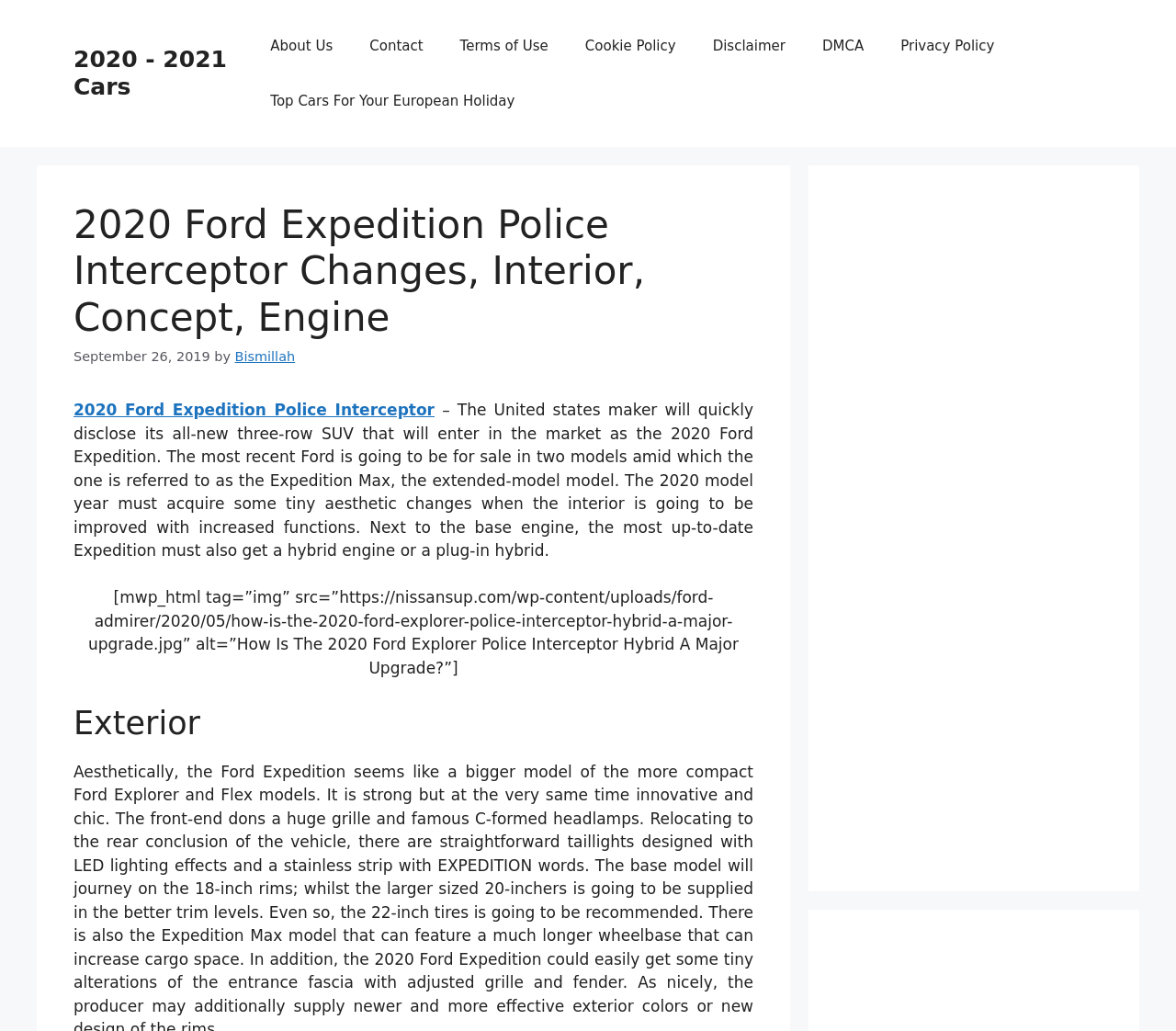Using the element description provided, determine the bounding box coordinates in the format (top-left x, top-left y, bottom-right x, bottom-right y). Ensure that all values are floating point numbers between 0 and 1. Element description: Disclaimer

[0.59, 0.018, 0.684, 0.071]